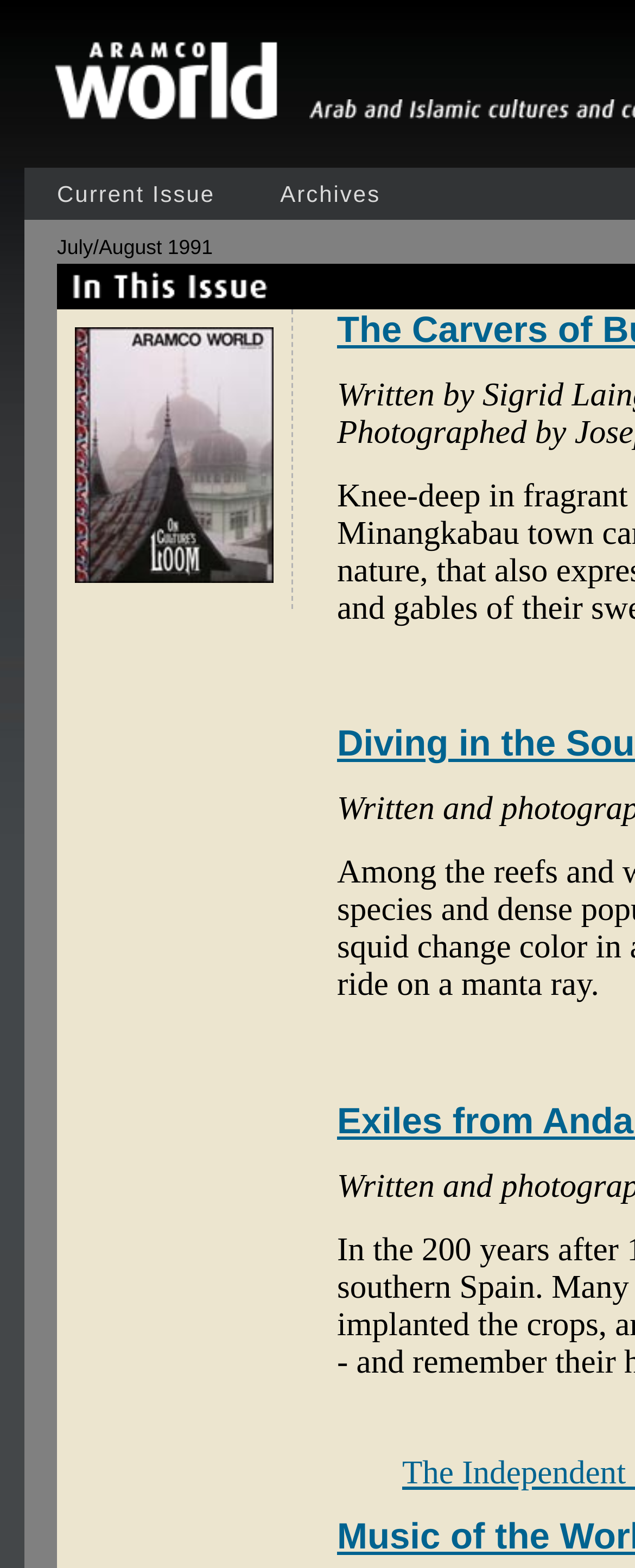Answer the question briefly using a single word or phrase: 
How many small images are on the right side?

9